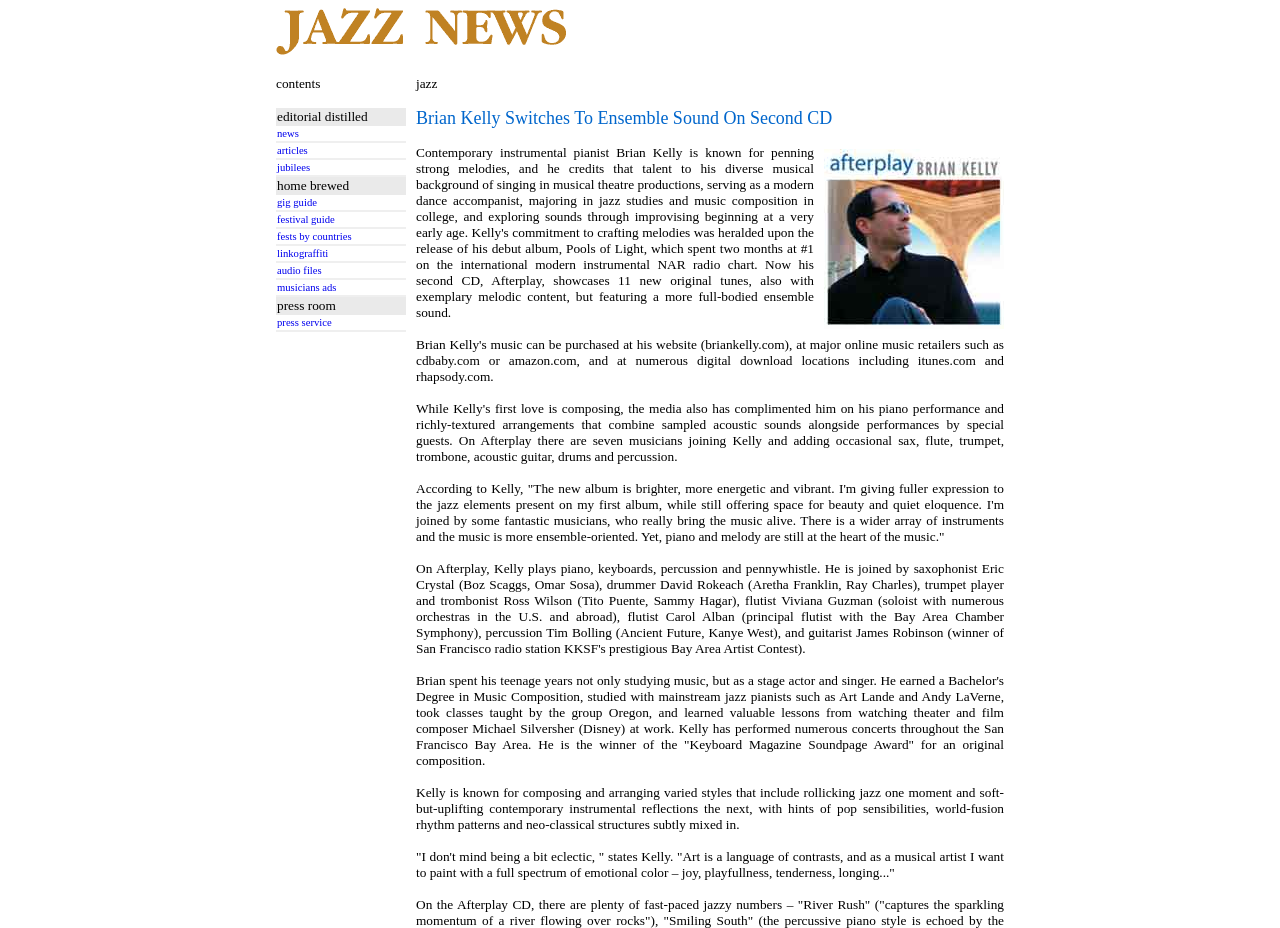Generate a comprehensive description of the webpage.

The webpage is about Brian Kelly, a jazz musician, and his second CD, which features ensemble sound. At the top of the page, there is a layout table that spans about 60% of the page width, with a row containing a layout table cell that holds an image, taking up about half of the table width. Below this image, there is a grid cell containing the text "jazz" and a table with multiple rows, each containing a grid cell with a link to a different section, such as "news", "articles", "jubilees", and more.

To the right of the table, there is another image, taking up about 15% of the page width. Below this image, there are three blocks of static text, each describing Brian Kelly's music style, background, and approach to composition. The first block of text describes his new album, stating that it is brighter, more energetic, and vibrant, with a wider array of instruments and a more ensemble-oriented approach. The second block of text provides background information on Kelly, including his education and performance experience. The third block of text describes his compositional style, which incorporates various genres and moods. The final block of text is a quote from Kelly, stating that he doesn't mind being eclectic and wants to convey a full spectrum of emotions through his music.